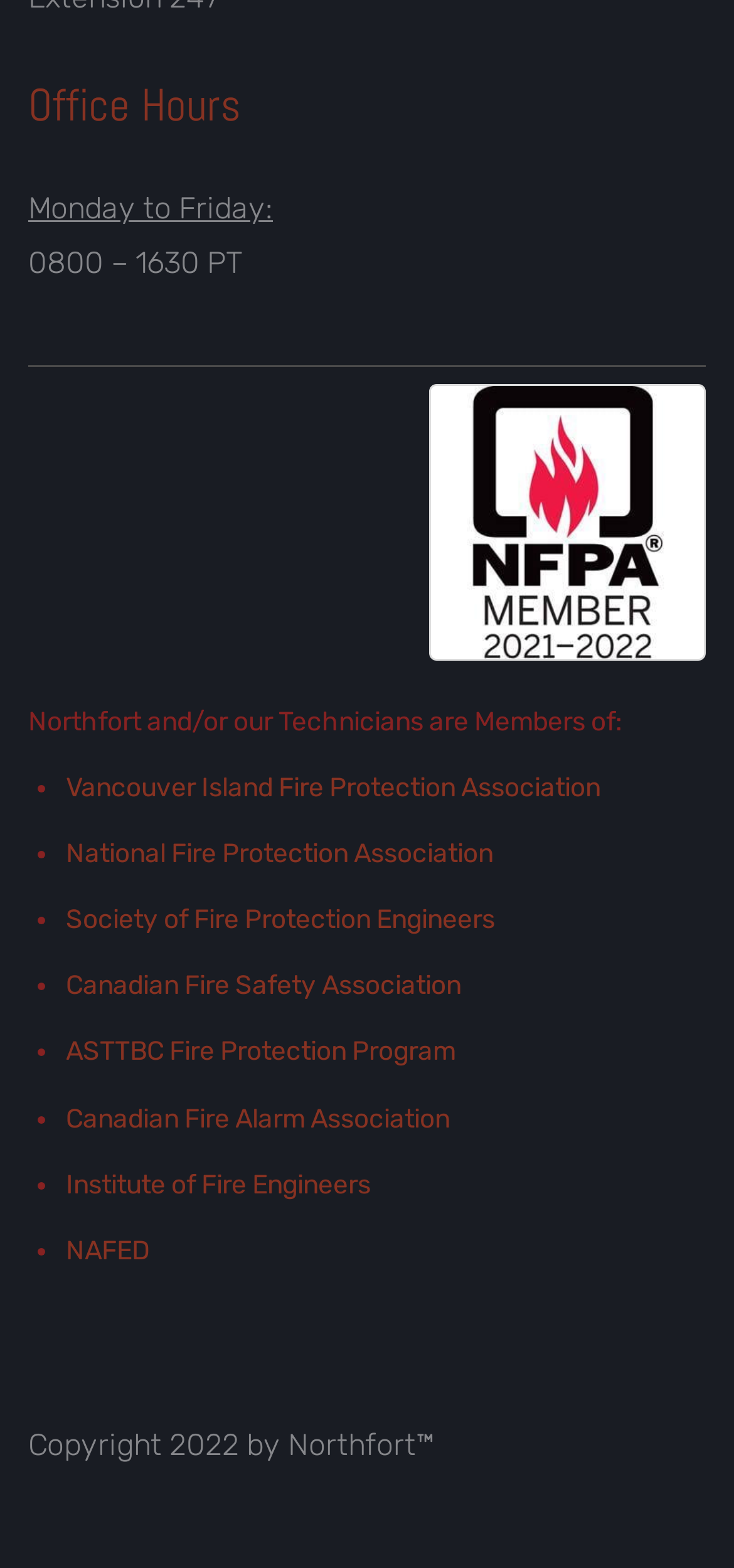Highlight the bounding box coordinates of the element that should be clicked to carry out the following instruction: "Click on the 'SEARCH PUBLICATIONS' heading". The coordinates must be given as four float numbers ranging from 0 to 1, i.e., [left, top, right, bottom].

None